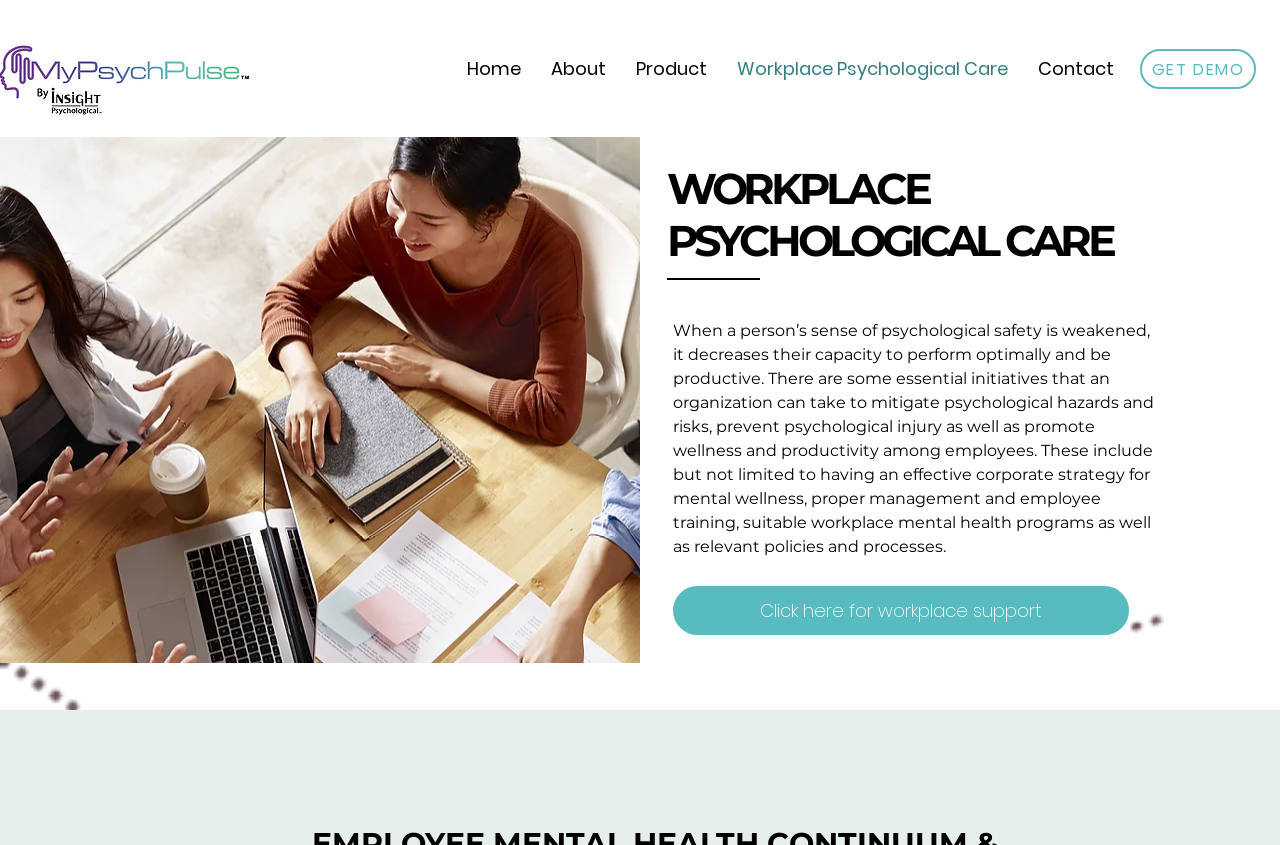Can you locate the main headline on this webpage and provide its text content?

WORKPLACE PSYCHOLOGICAL CARE